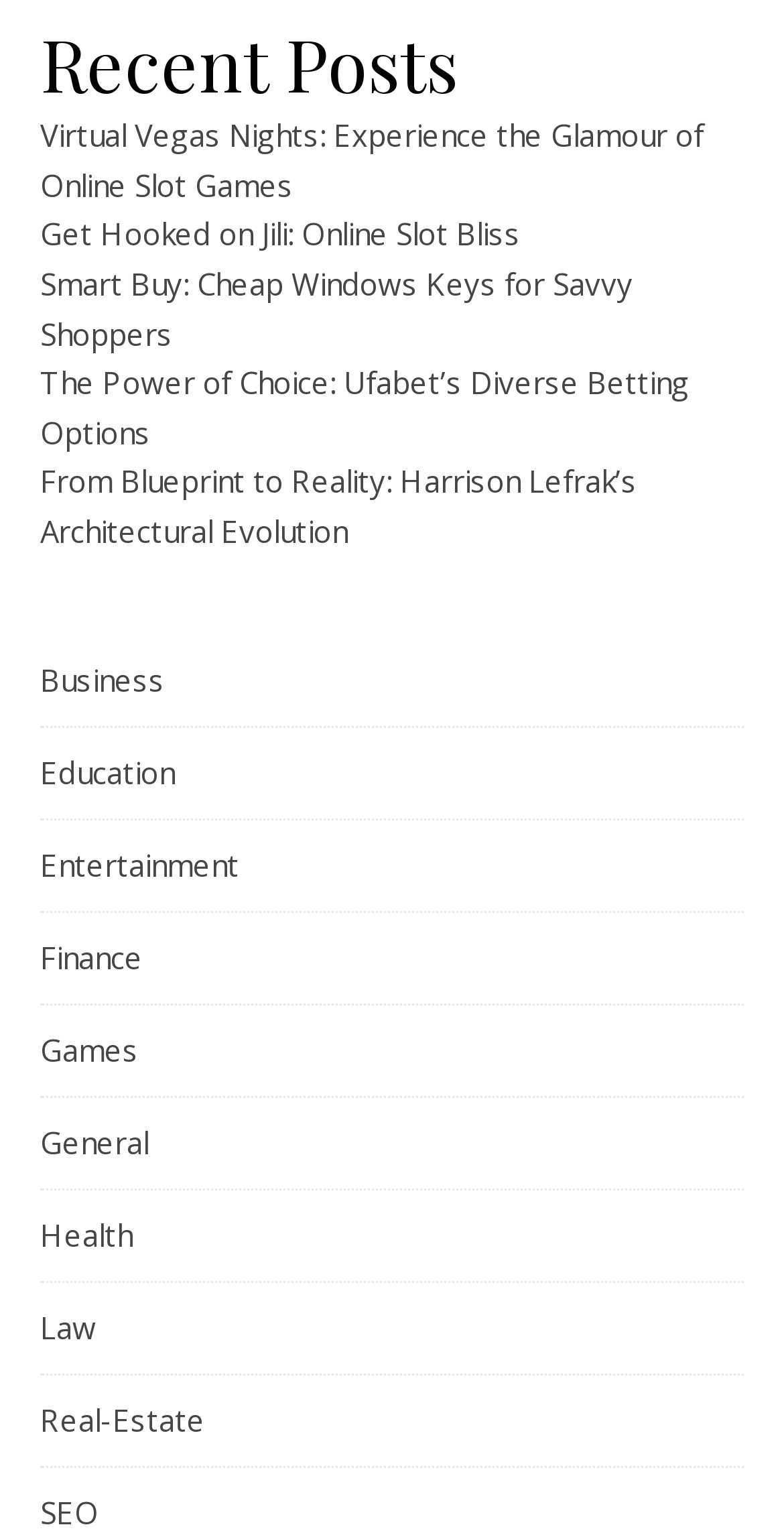Determine the bounding box coordinates of the clickable region to execute the instruction: "Learn about Harrison Lefrak’s Architectural Evolution". The coordinates should be four float numbers between 0 and 1, denoted as [left, top, right, bottom].

[0.051, 0.301, 0.813, 0.359]